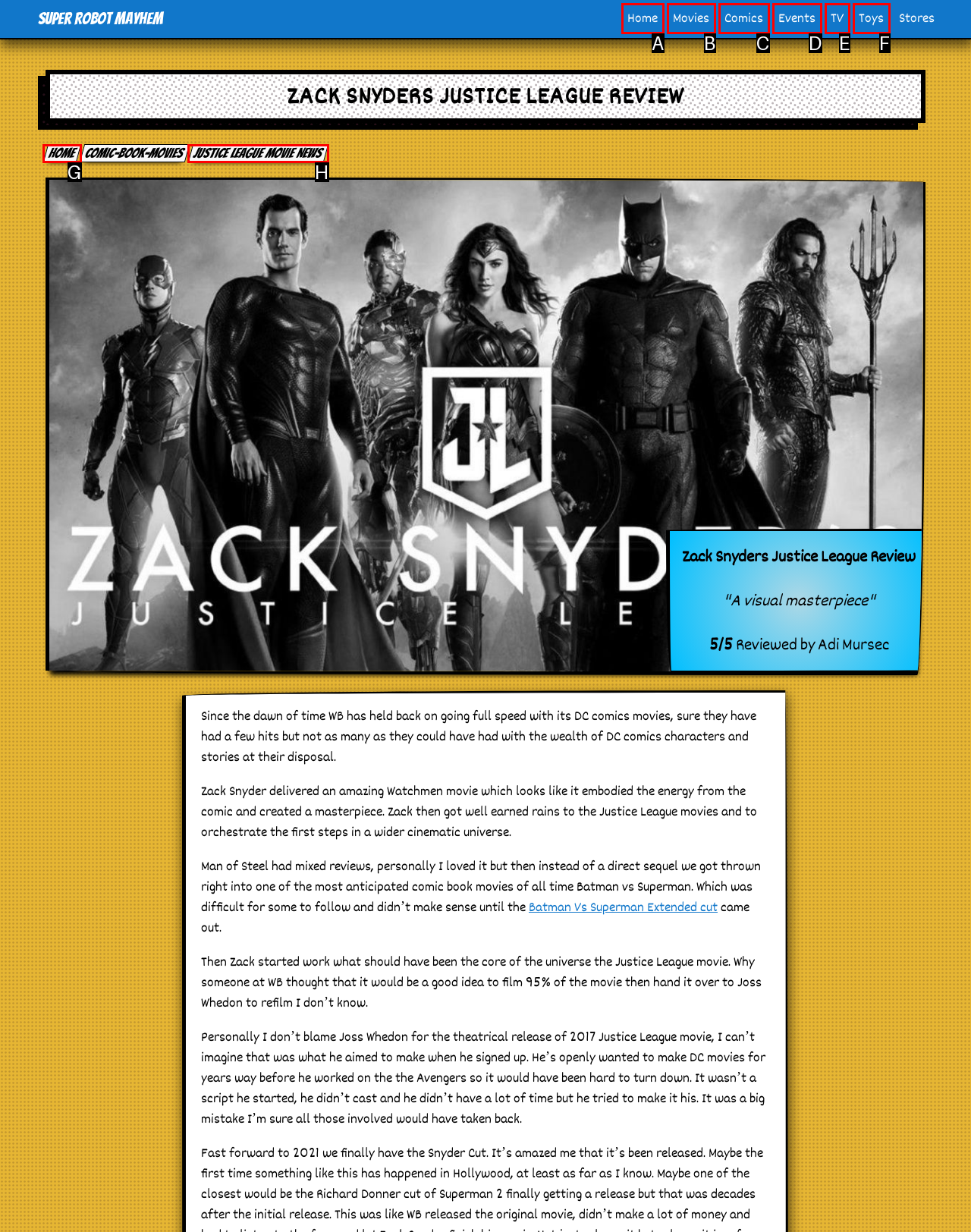Identify the letter that best matches this UI element description: Justice League Movie News
Answer with the letter from the given options.

H